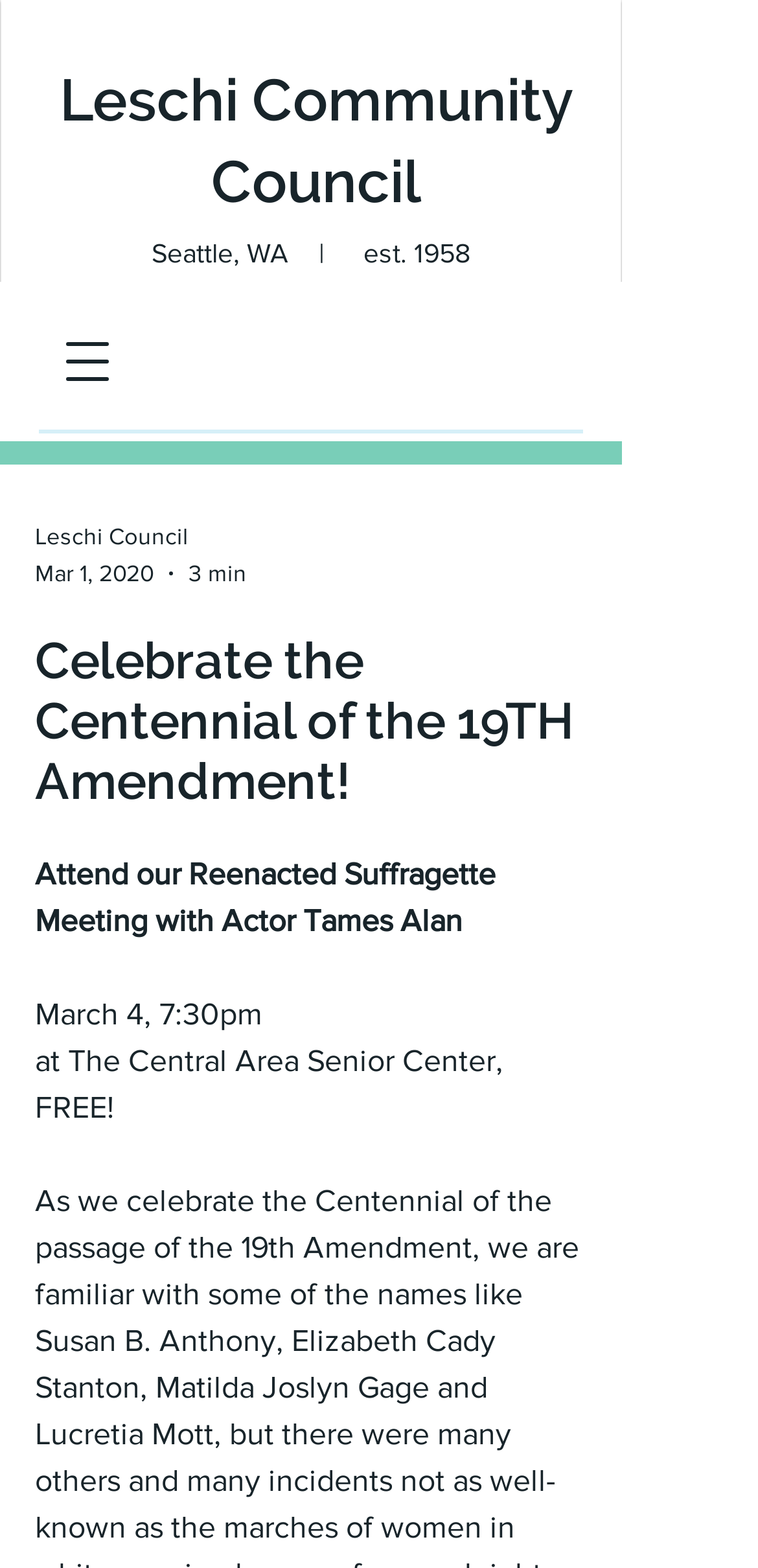Determine the bounding box of the UI element mentioned here: "Leschi Council". The coordinates must be in the format [left, top, right, bottom] with values ranging from 0 to 1.

[0.046, 0.33, 0.326, 0.354]